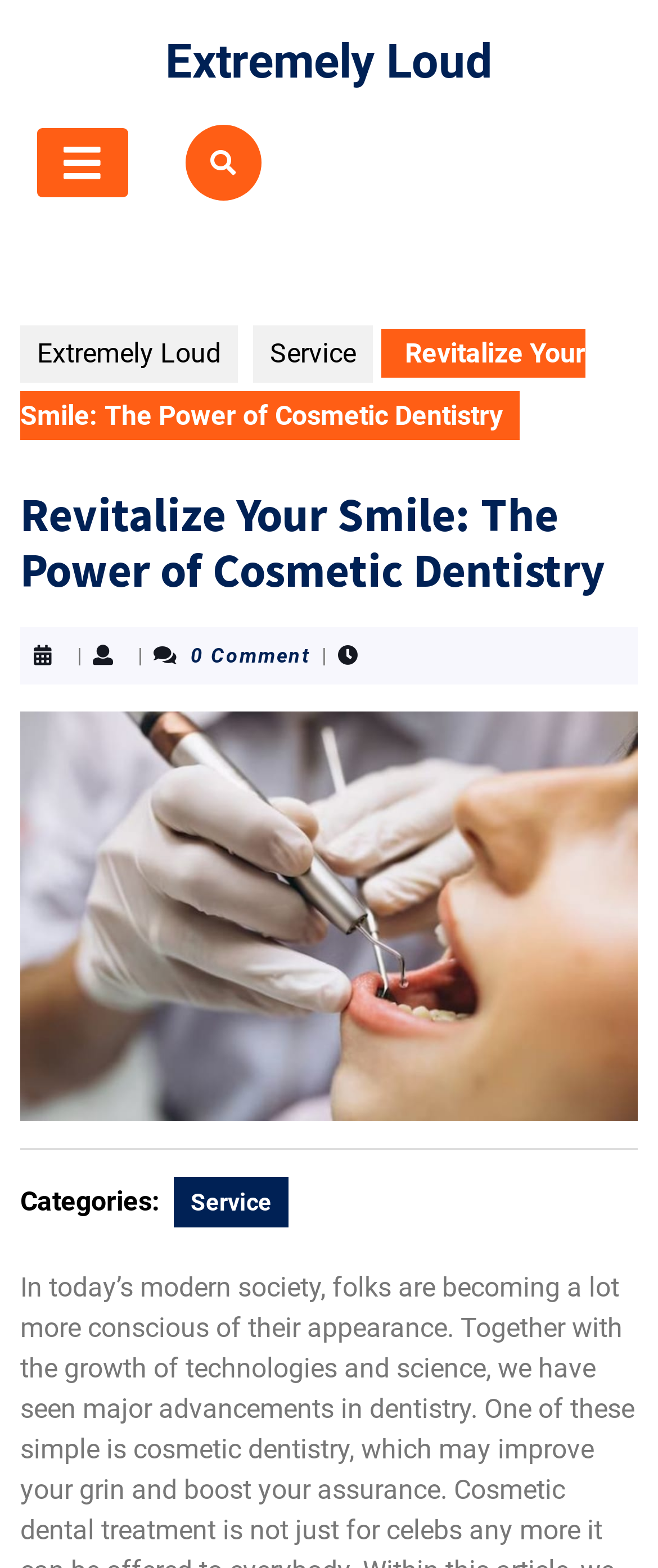Find the bounding box coordinates for the element described here: "Service".

[0.264, 0.75, 0.438, 0.783]